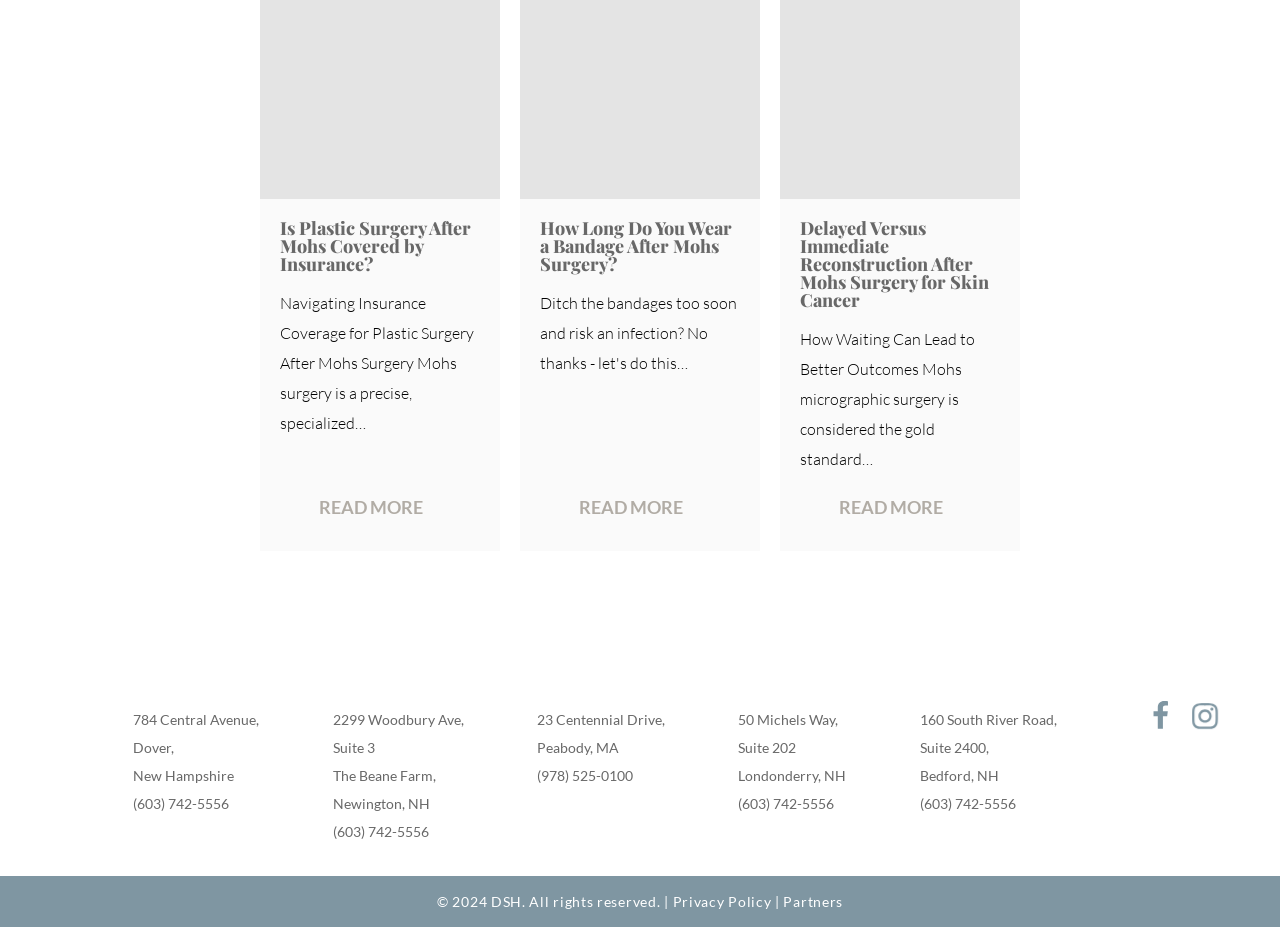How many 'READ MORE' links are on the page?
Offer a detailed and exhaustive answer to the question.

I counted the number of 'READ MORE' links on the webpage, which are associated with the headings 'Is Plastic Surgery After Mohs Covered by Insurance?', 'How Long Do You Wear a Bandage After Mohs Surgery?', and 'Delayed Versus Immediate Reconstruction After Mohs Surgery for Skin Cancer'.